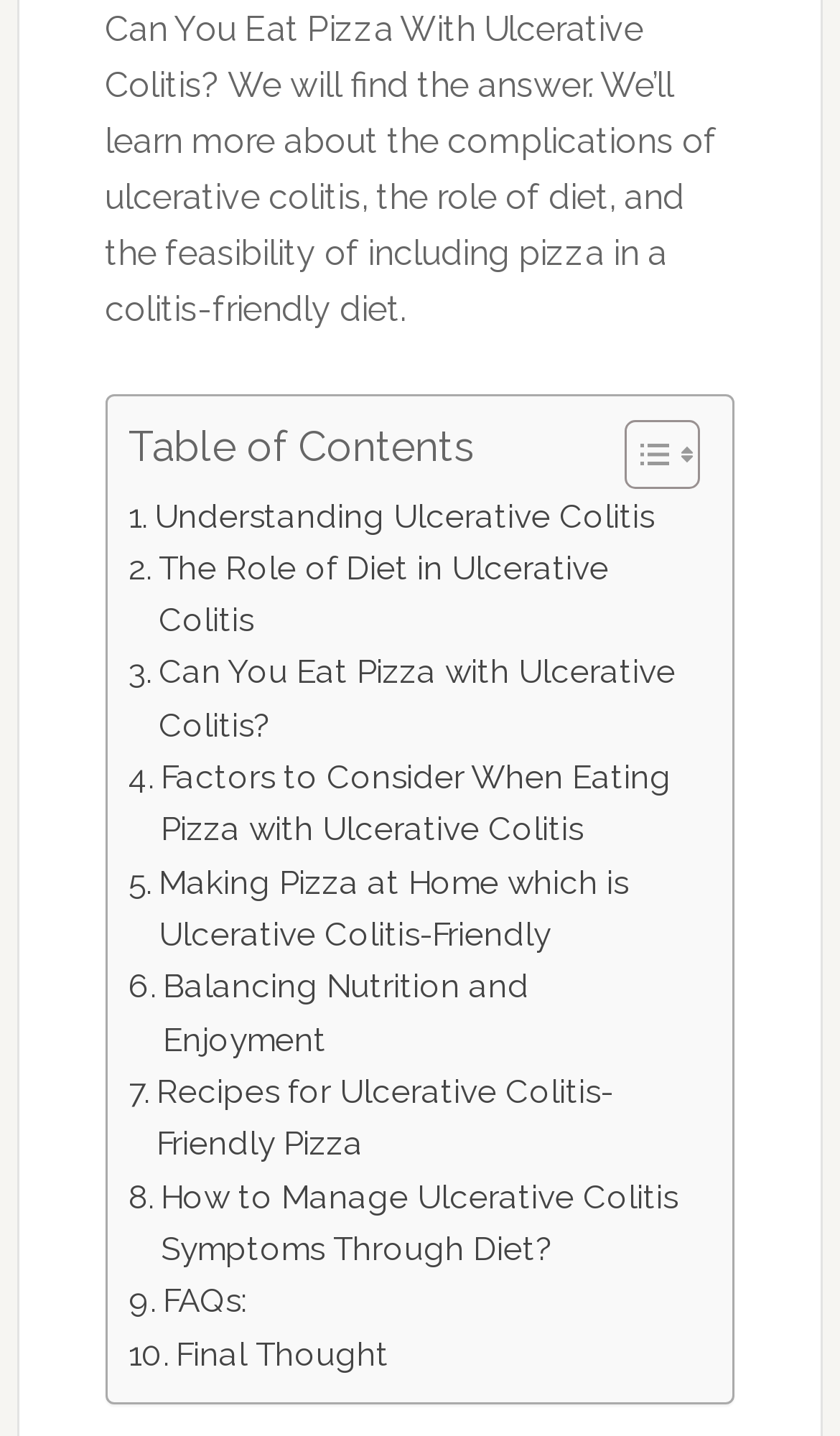Find the bounding box coordinates for the area that must be clicked to perform this action: "Learn about The Role of Diet in Ulcerative Colitis".

[0.153, 0.378, 0.821, 0.451]